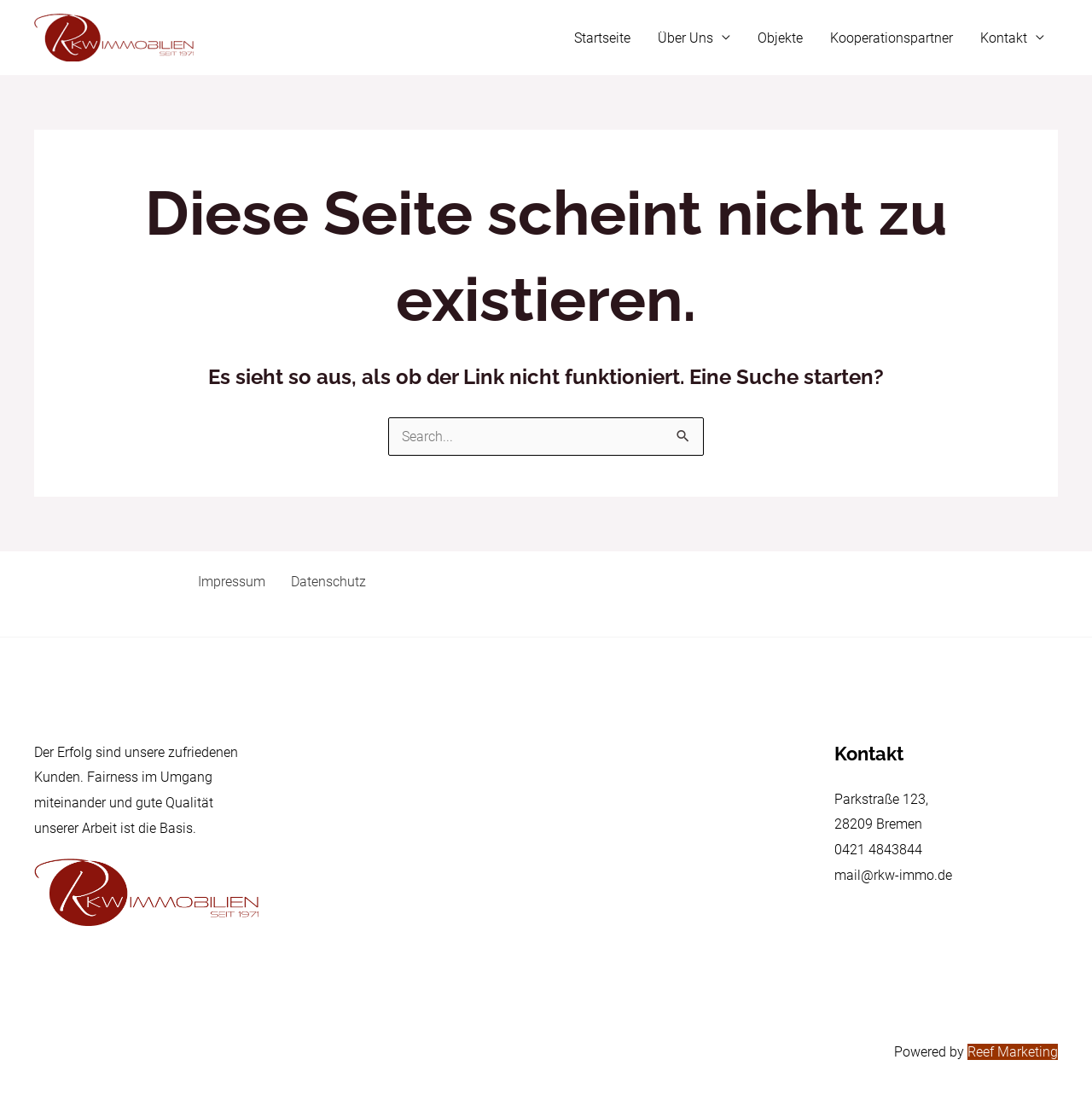Extract the primary headline from the webpage and present its text.

Diese Seite scheint nicht zu existieren.